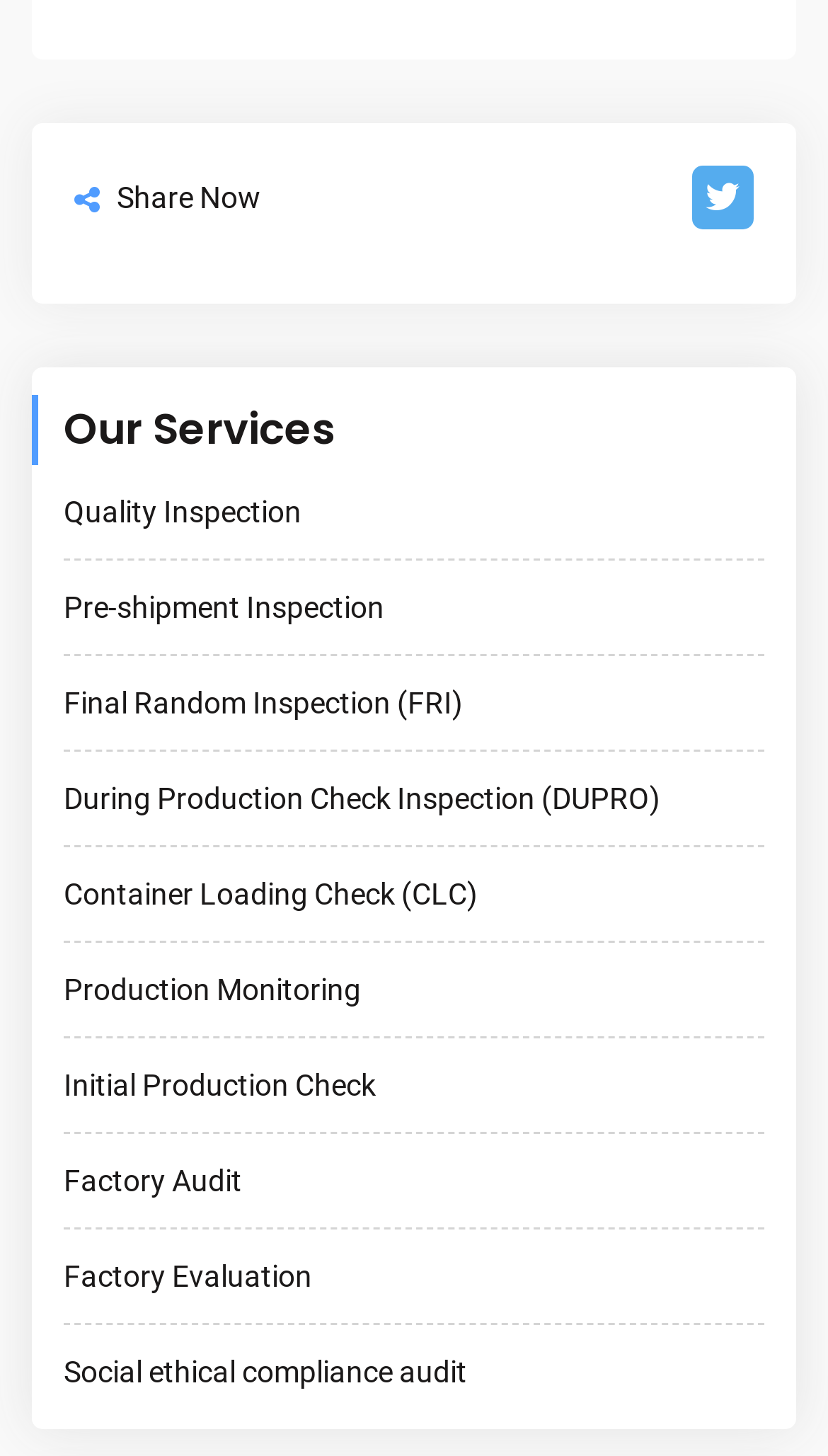Answer the following inquiry with a single word or phrase:
What is the last service listed?

Social Ethical Compliance Audit